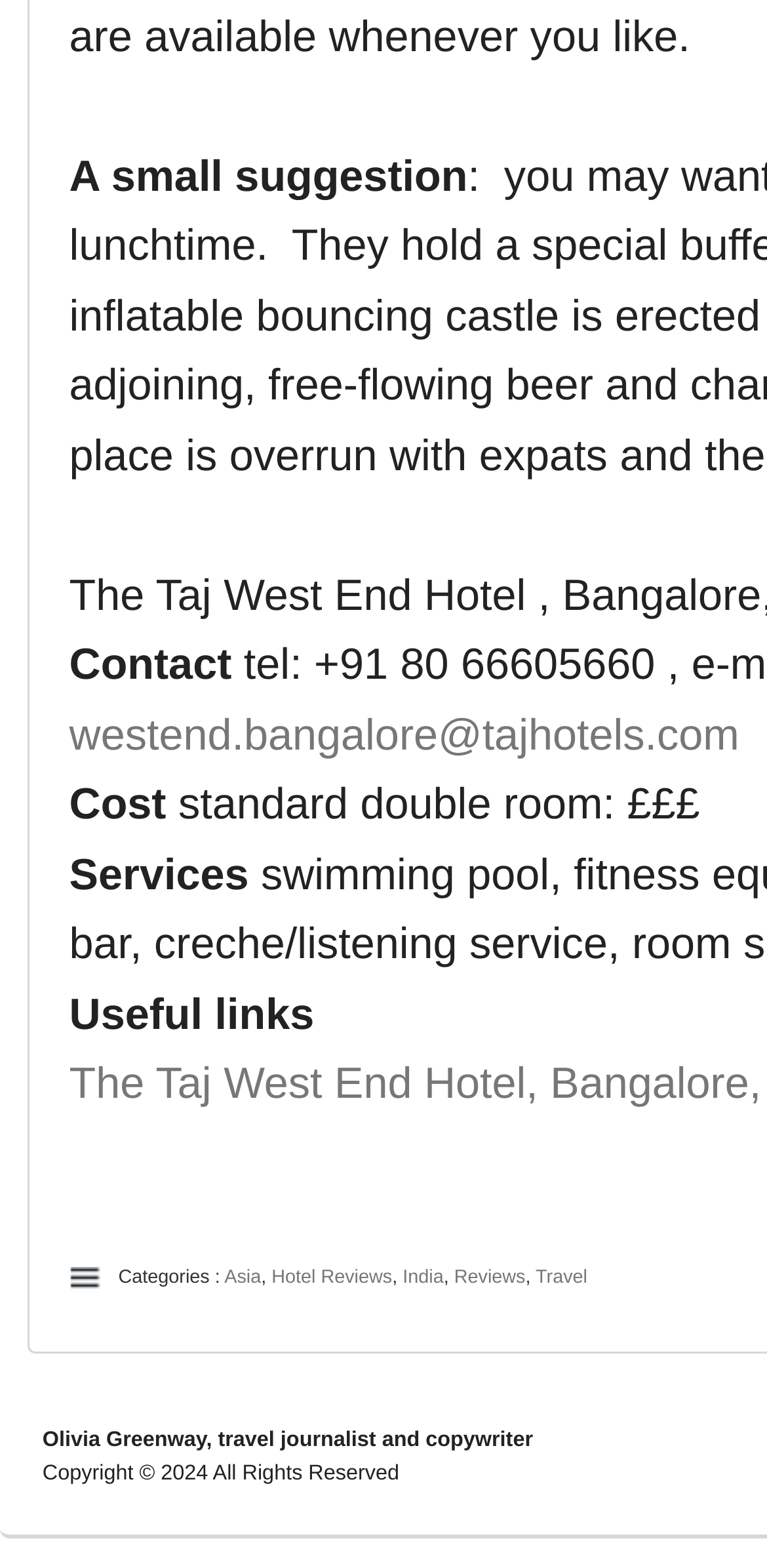Please respond to the question using a single word or phrase:
What categories are listed on the webpage?

Asia, Hotel Reviews, India, Reviews, Travel